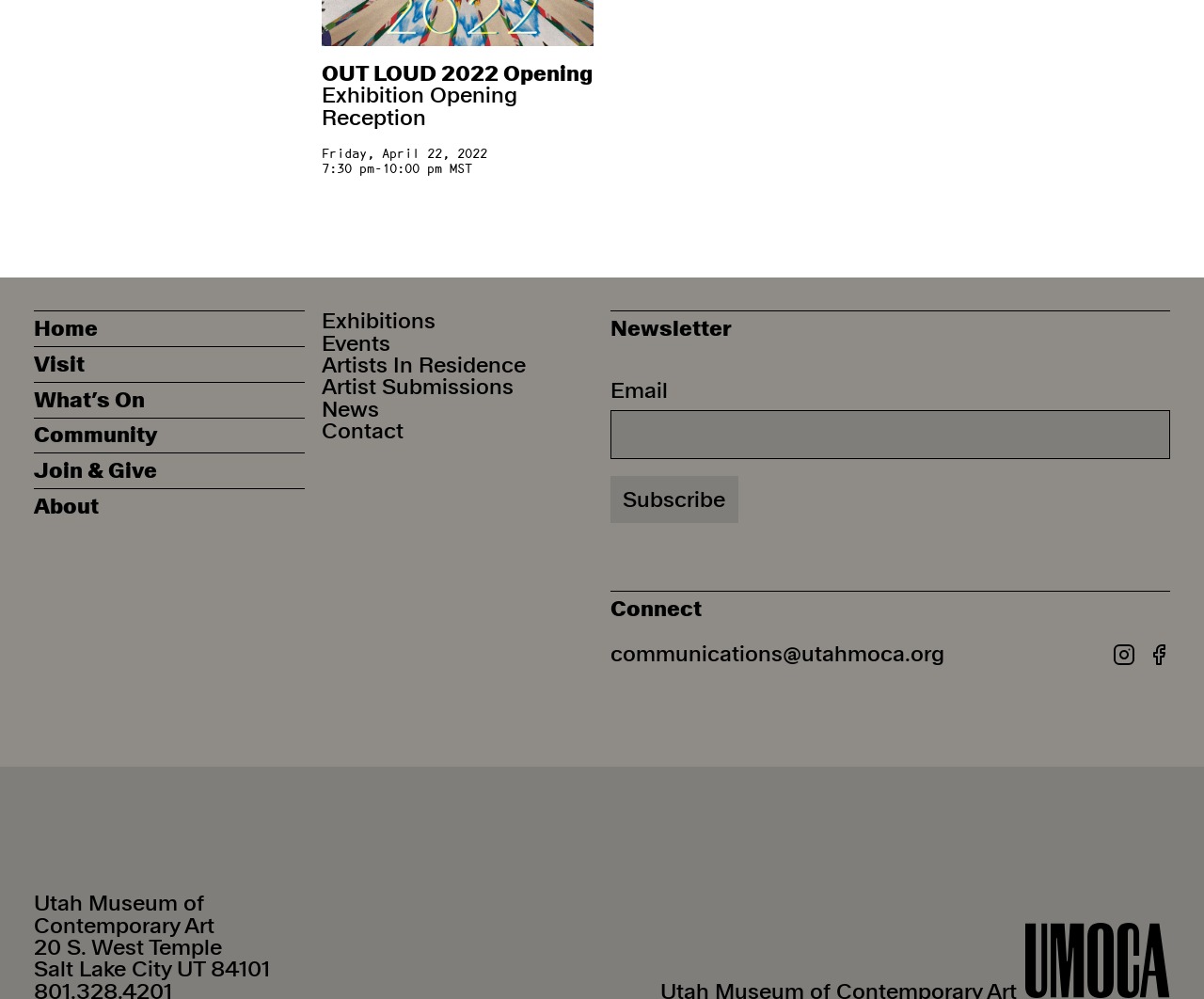Refer to the image and provide a thorough answer to this question:
What is the museum's address?

The museum's address can be found at the bottom of the webpage, where it is specified as 'Utah Museum of Contemporary Art 20 S. West Temple Salt Lake City UT 84101'.